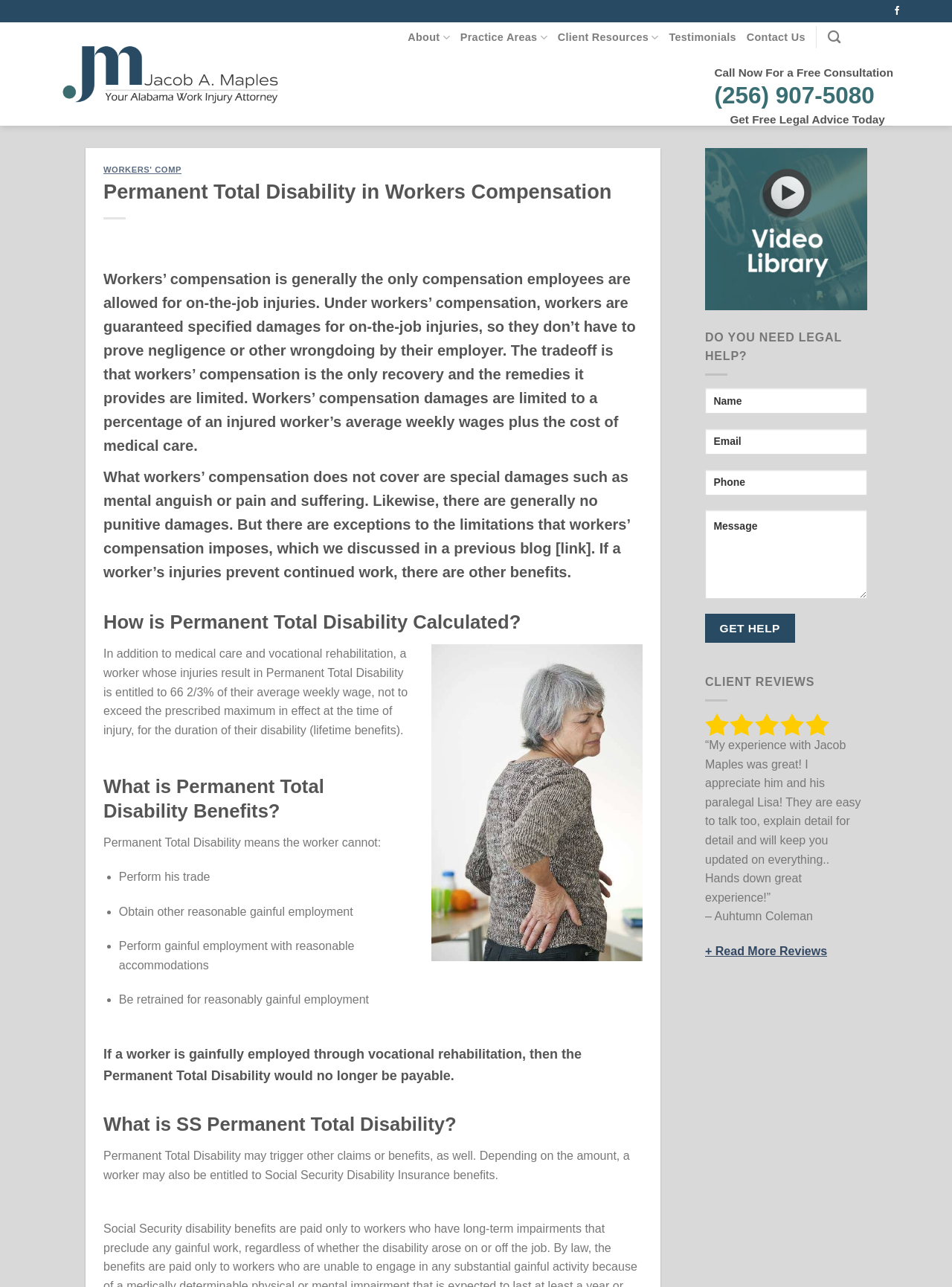Please extract the webpage's main title and generate its text content.

Permanent Total Disability in Workers Compensation